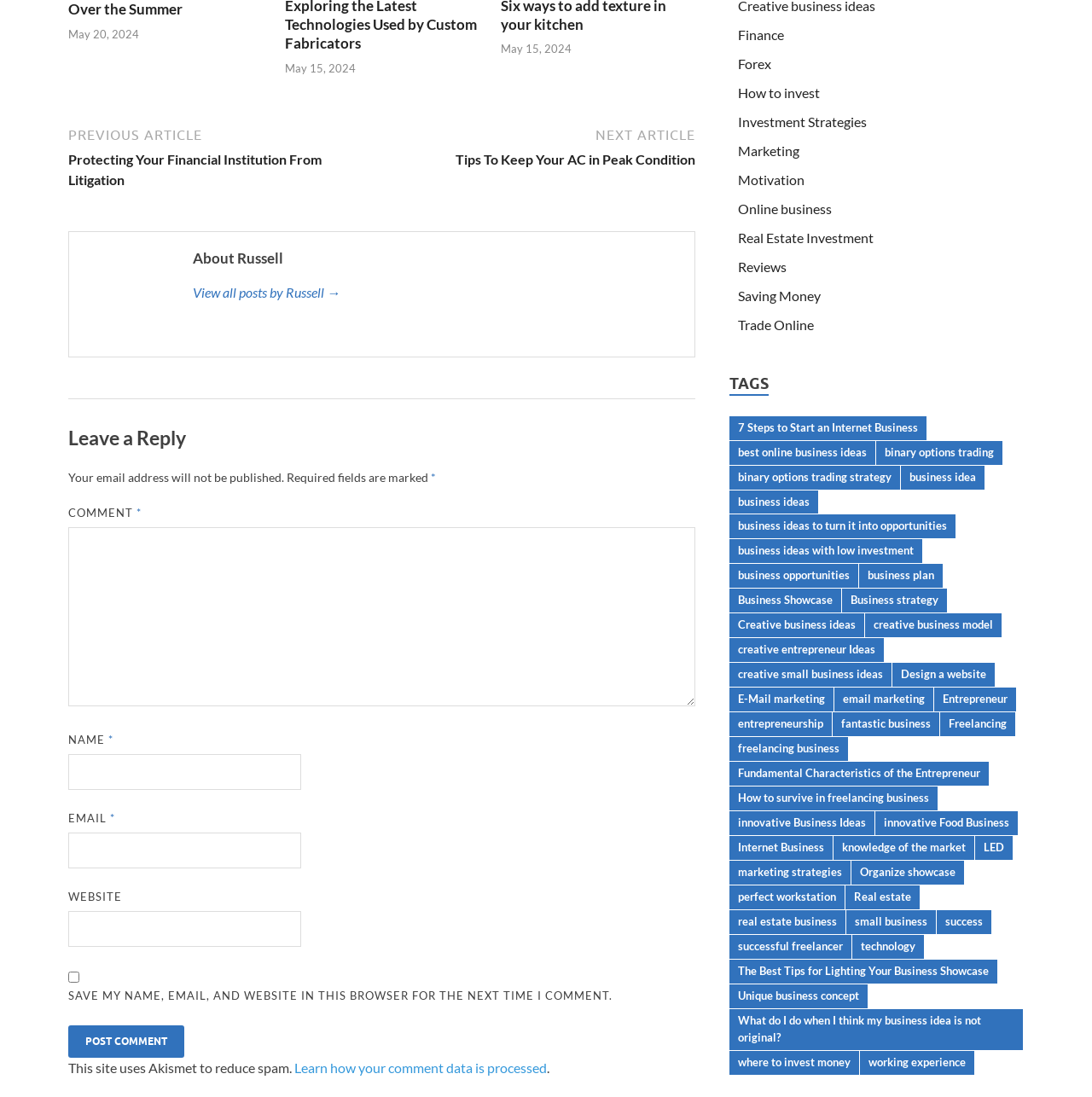Please determine the bounding box coordinates of the section I need to click to accomplish this instruction: "Visit International Golf".

None